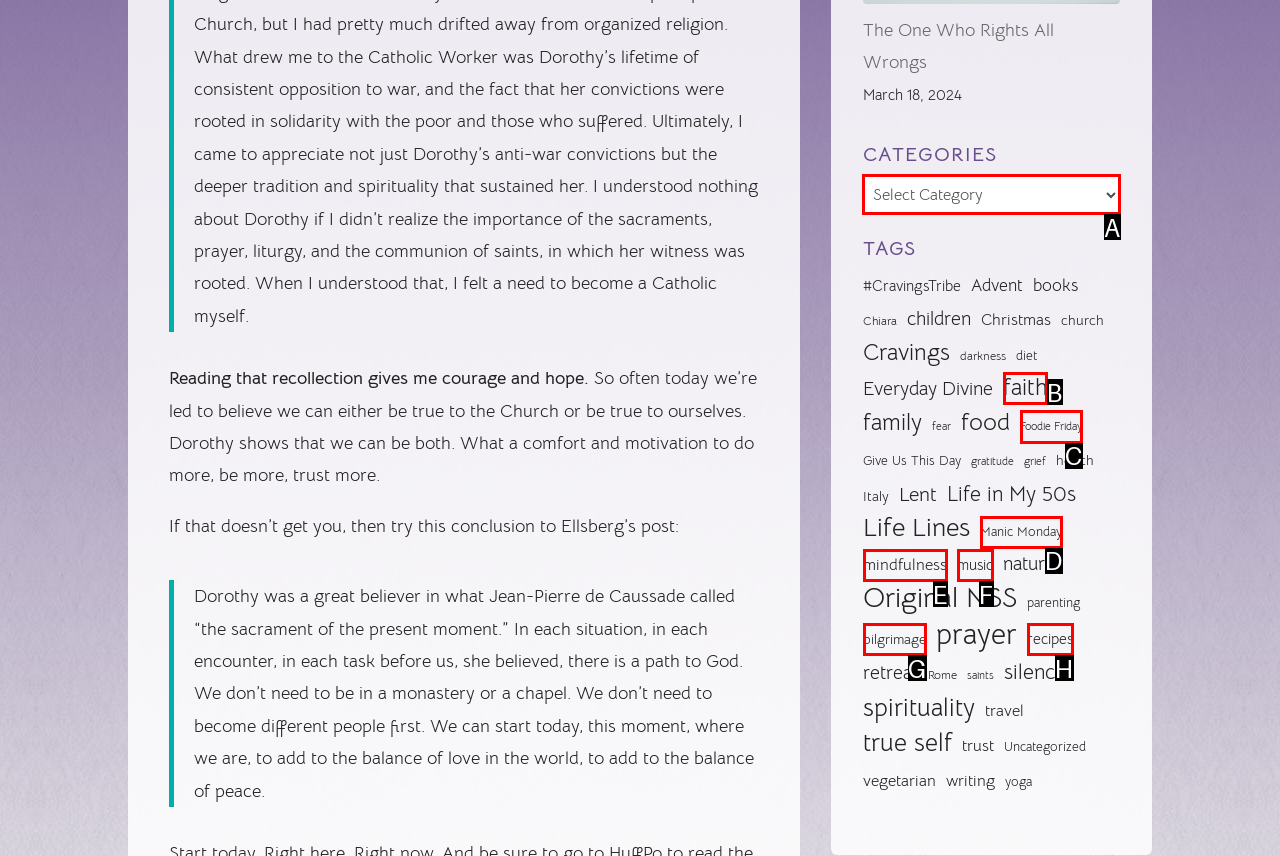Select the letter of the UI element you need to click to complete this task: Select a category from the combobox.

A